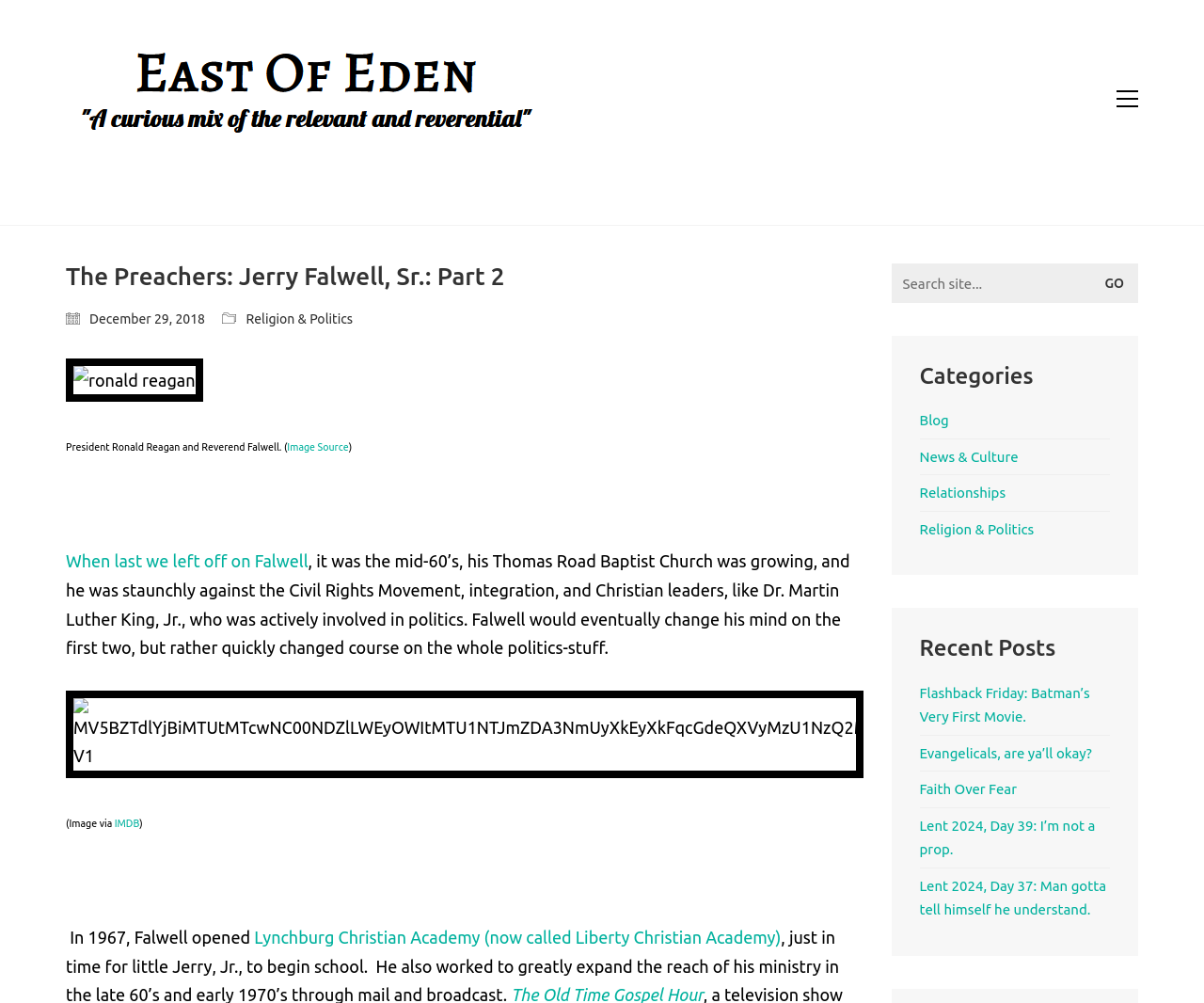Analyze the image and give a detailed response to the question:
What is the source of the image?

I found this answer by reading the text '(Image via IMDB)' which mentions the source of the image.